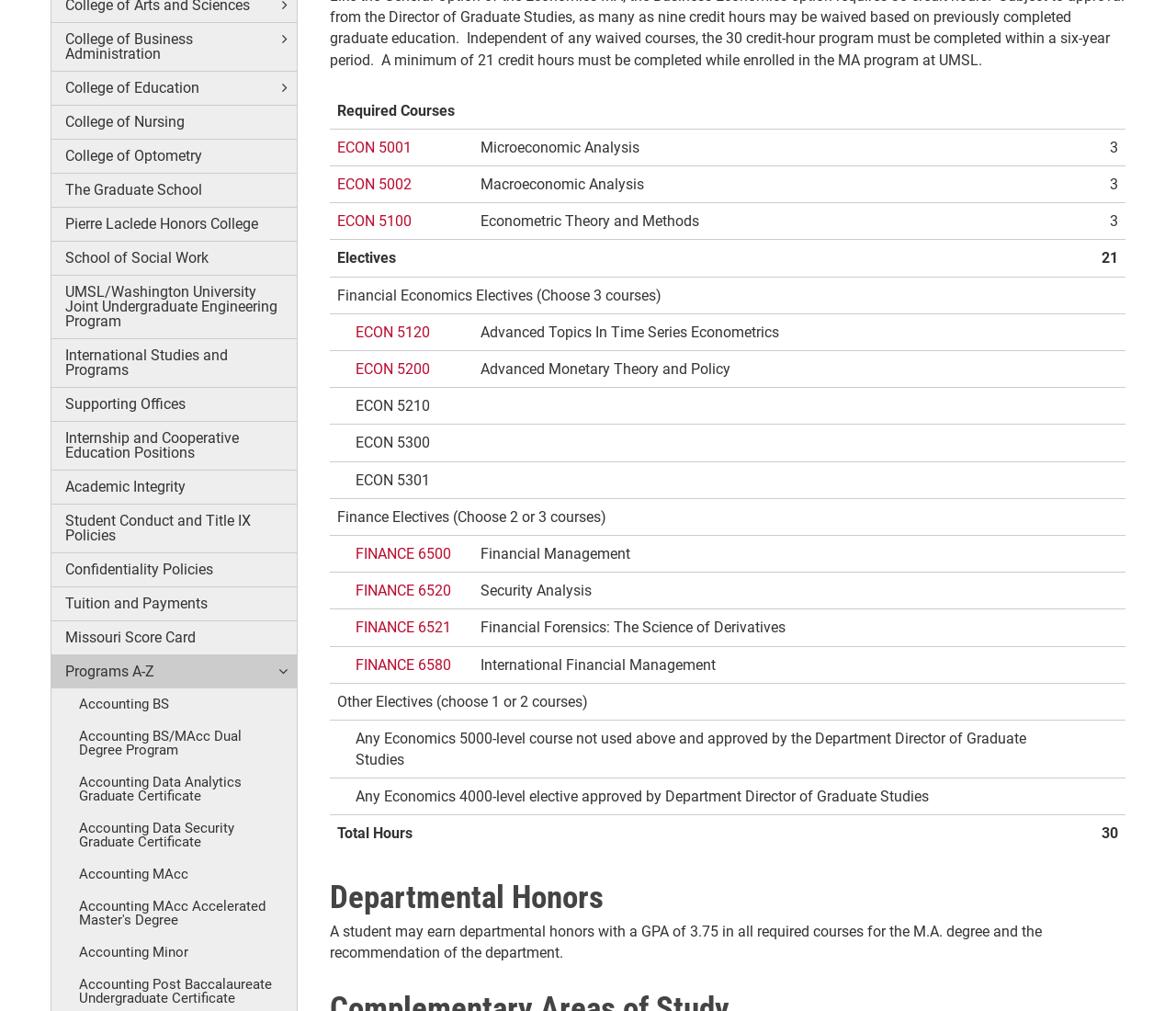Extract the bounding box of the UI element described as: "Accounting MAcc Accelerated Master's Degree".

[0.067, 0.881, 0.252, 0.927]